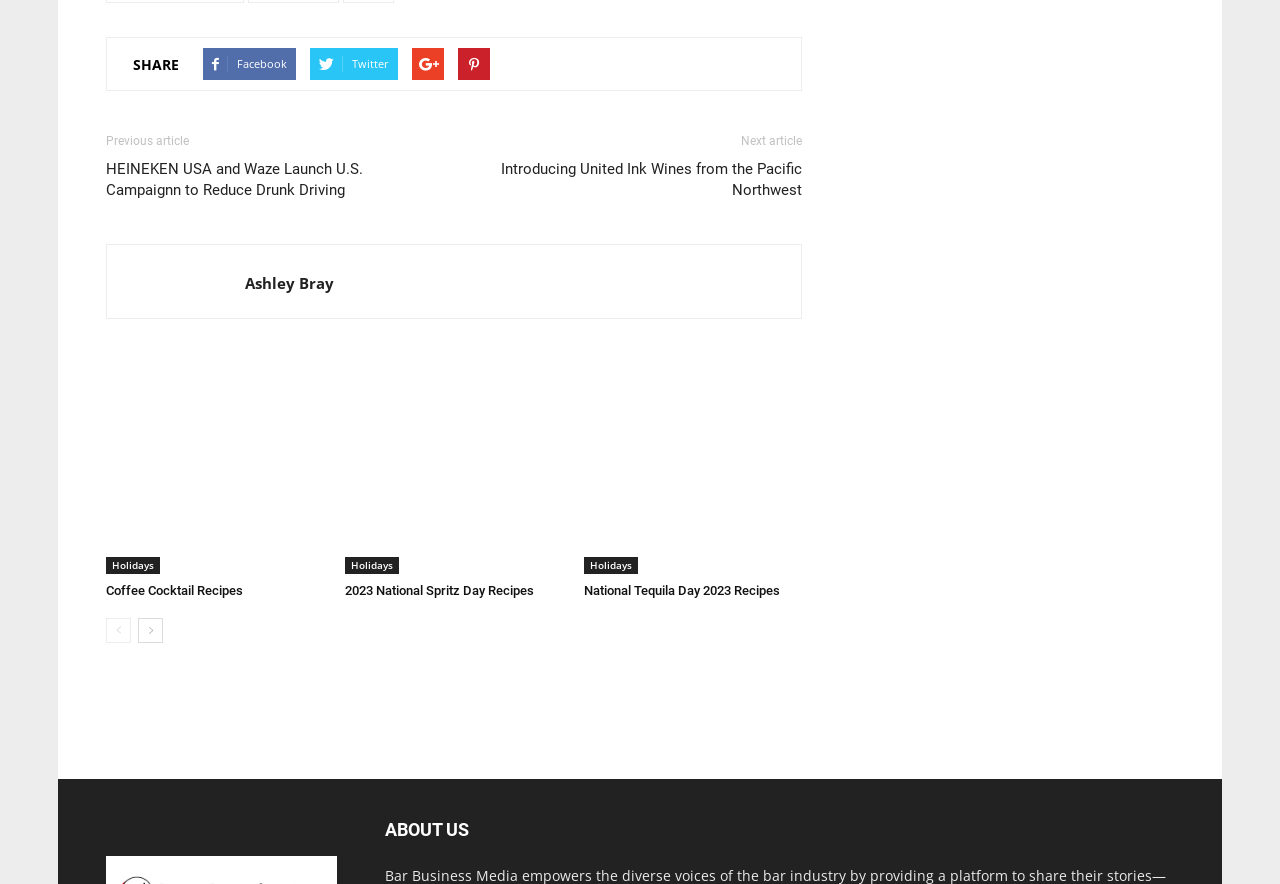Locate the bounding box coordinates of the clickable element to fulfill the following instruction: "Explore coffee martini recipes". Provide the coordinates as four float numbers between 0 and 1 in the format [left, top, right, bottom].

[0.083, 0.48, 0.253, 0.649]